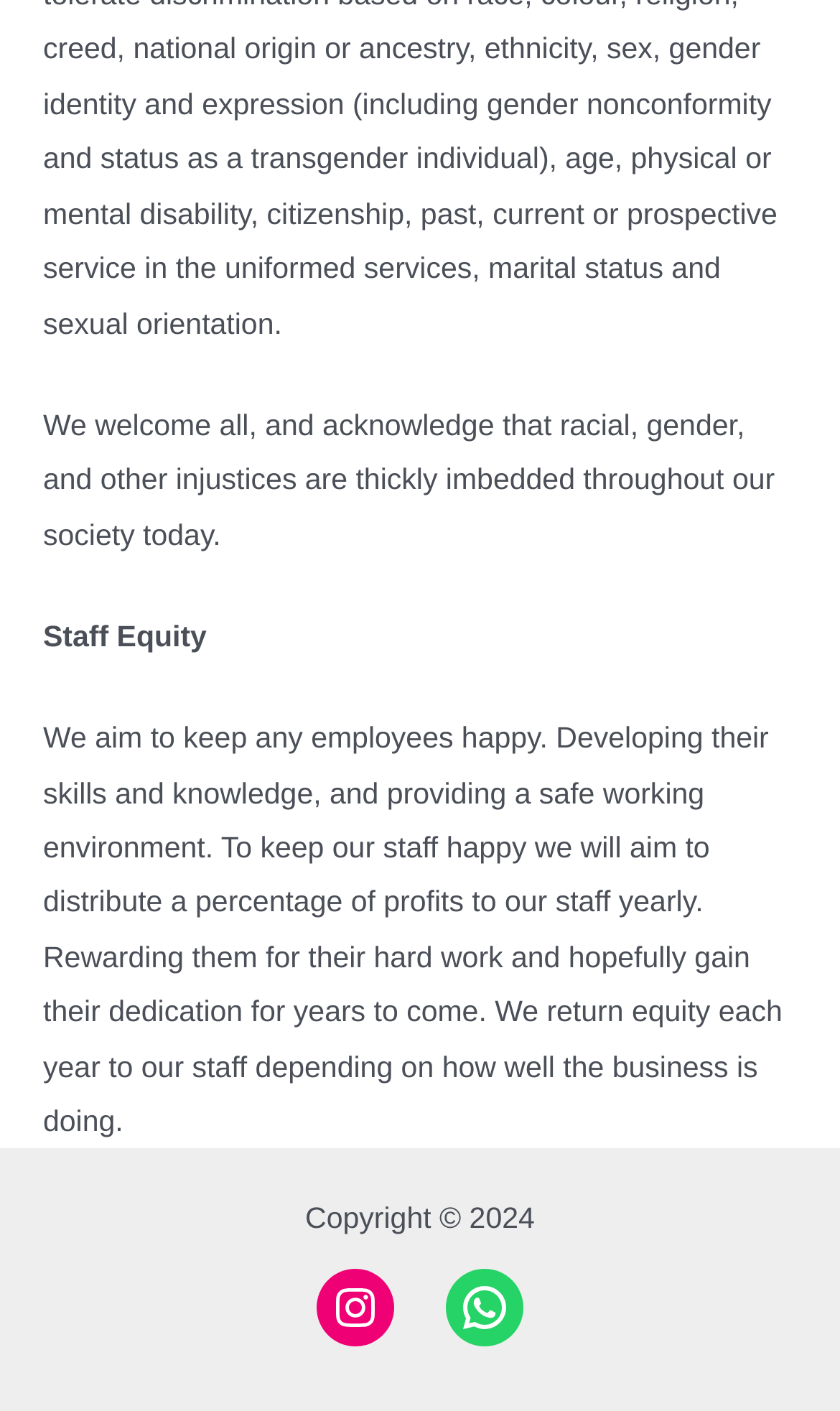Respond to the question below with a single word or phrase:
What is the company's goal for its employees?

To keep them happy